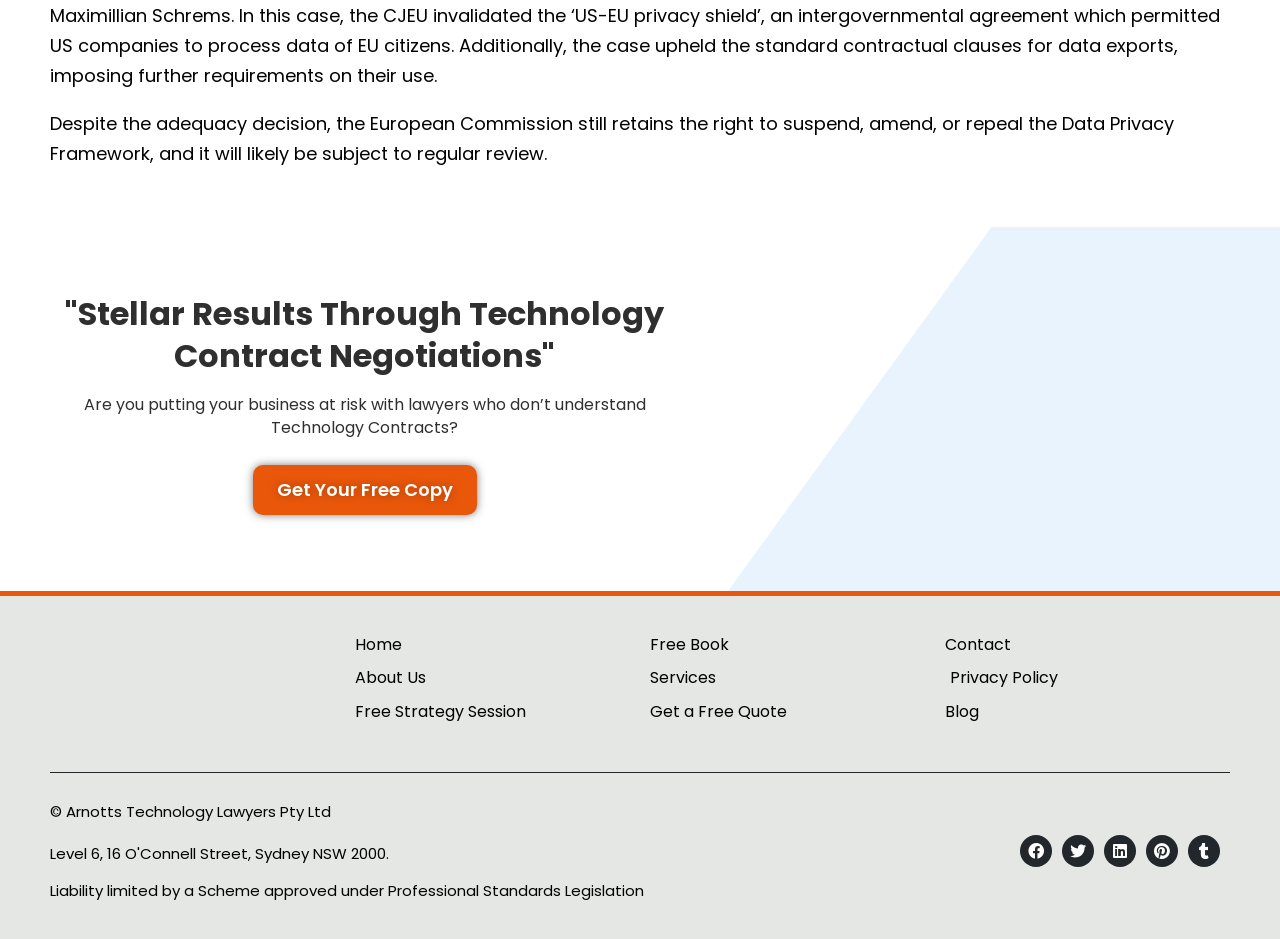Find the bounding box coordinates of the element to click in order to complete the given instruction: "View the services offered."

[0.508, 0.708, 0.723, 0.738]